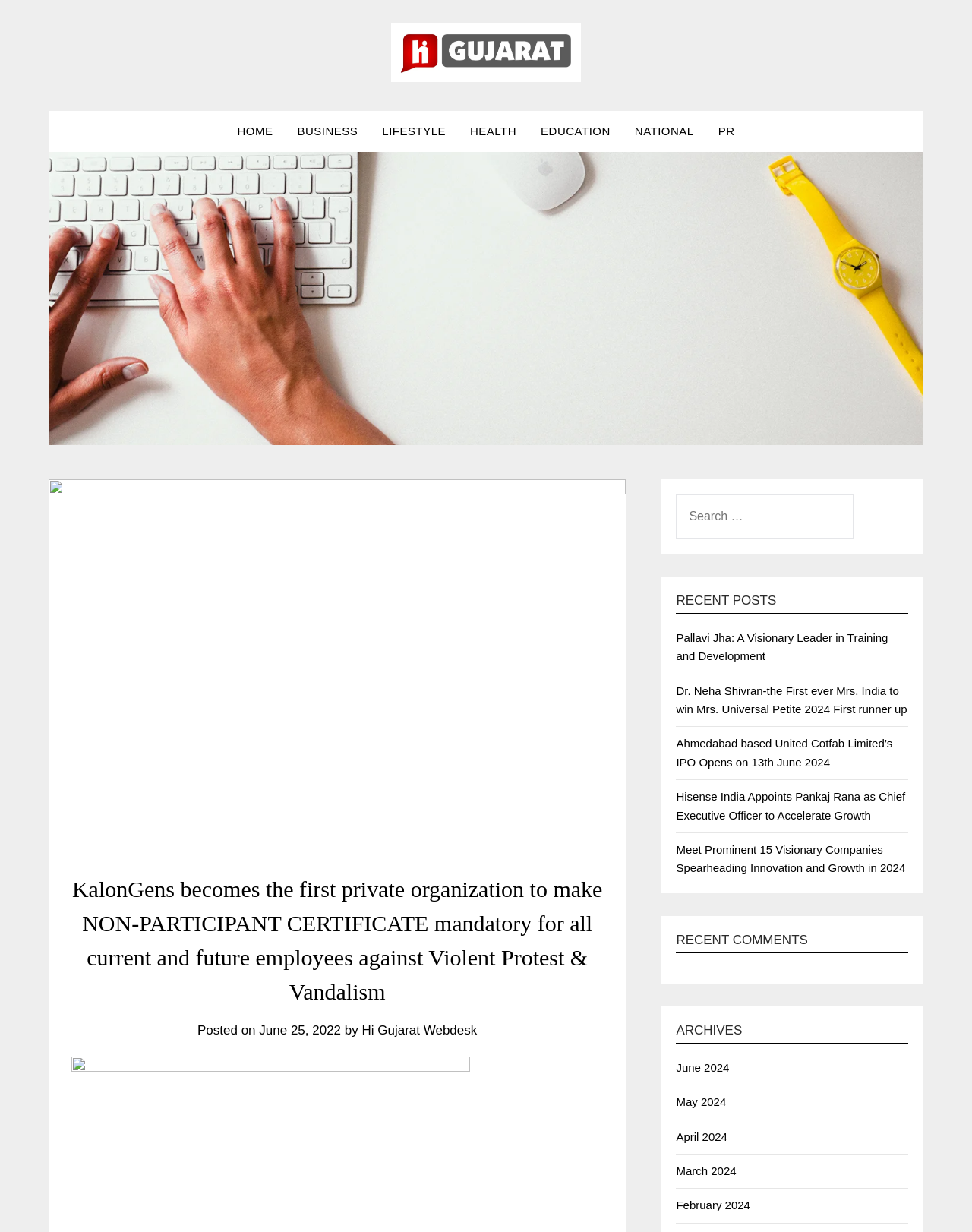Find the bounding box coordinates of the area to click in order to follow the instruction: "Read recent post about Pallavi Jha".

[0.696, 0.512, 0.914, 0.538]